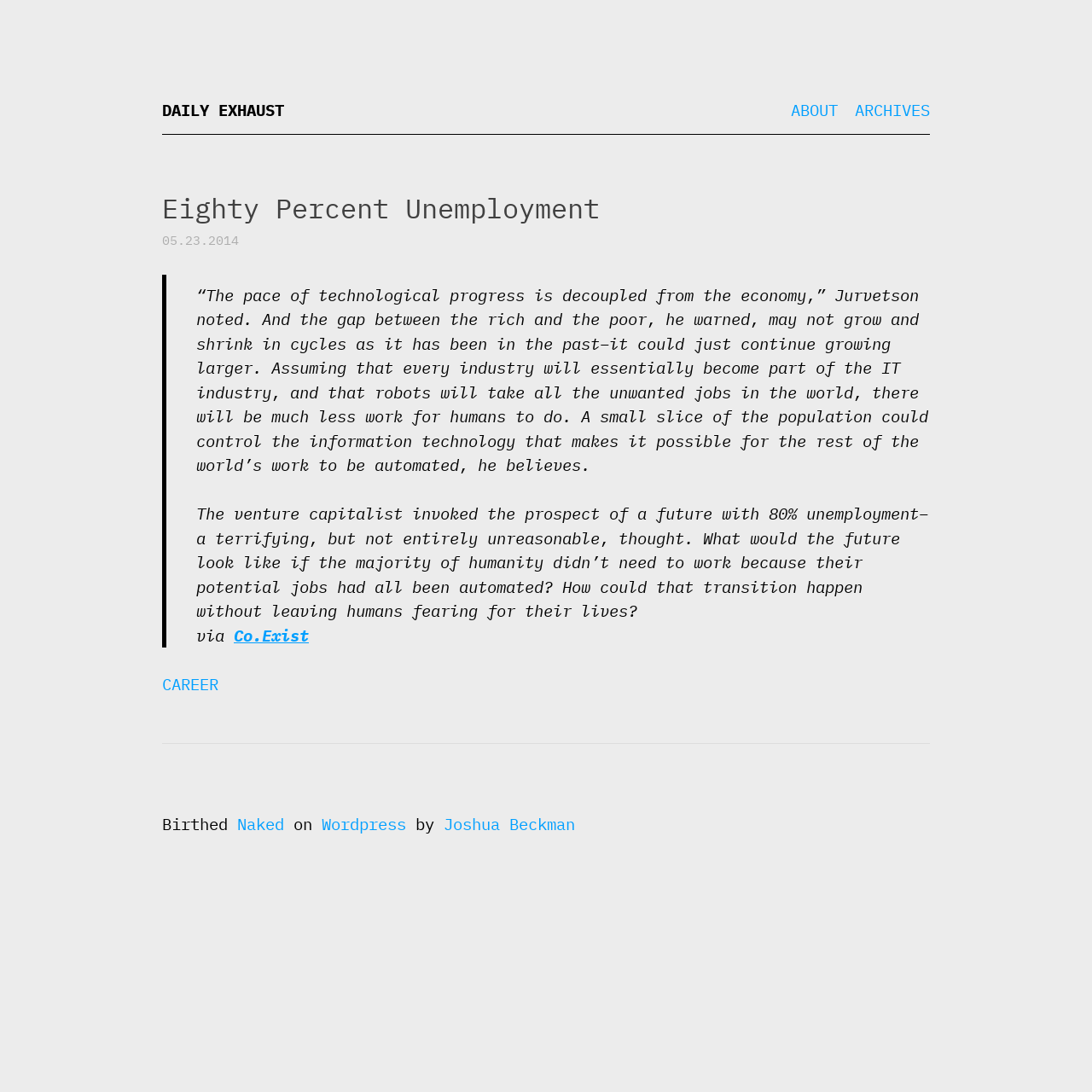Pinpoint the bounding box coordinates of the area that must be clicked to complete this instruction: "click on the ABOUT link".

[0.724, 0.091, 0.767, 0.11]